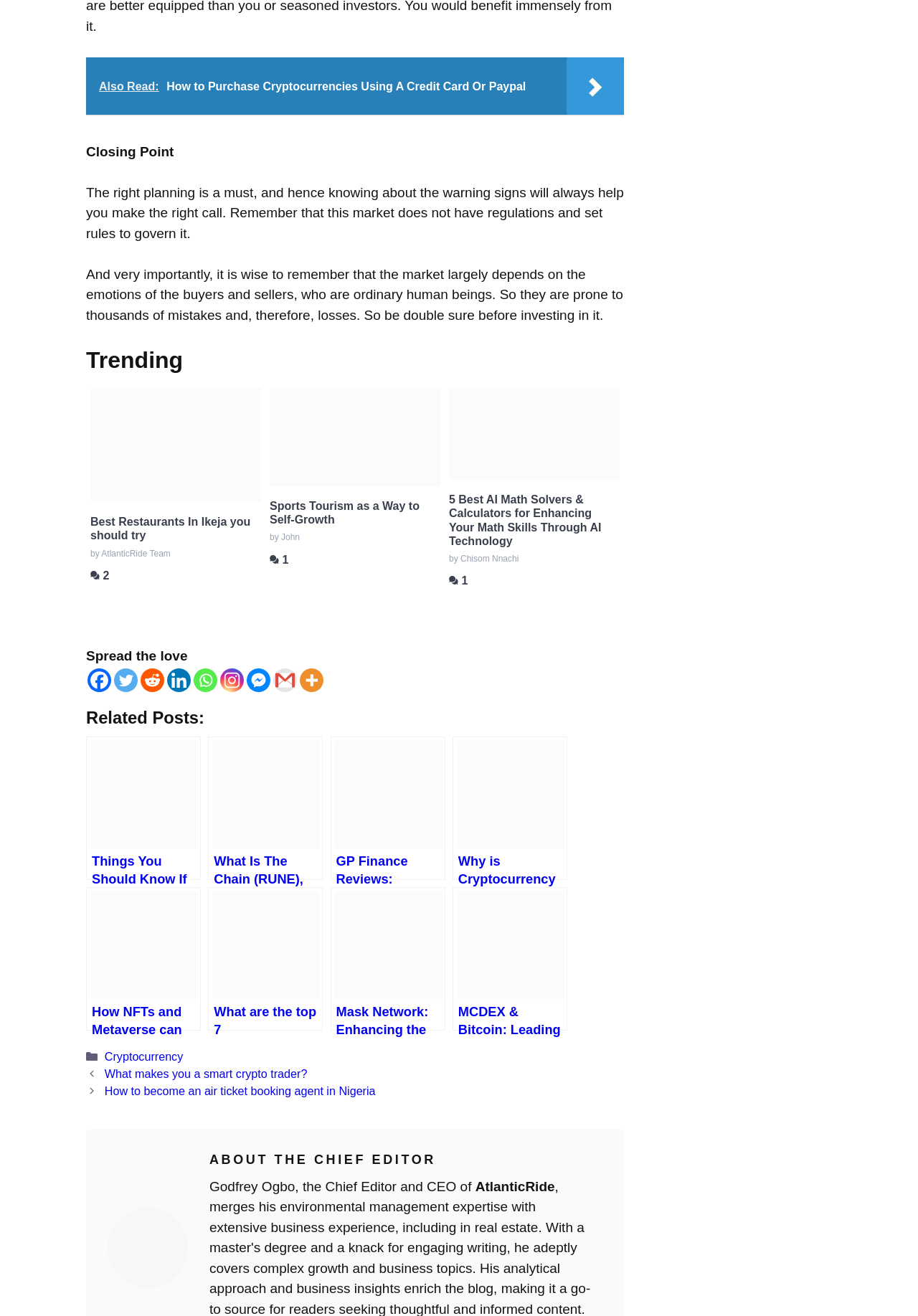Please predict the bounding box coordinates of the element's region where a click is necessary to complete the following instruction: "View 'Related Posts'". The coordinates should be represented by four float numbers between 0 and 1, i.e., [left, top, right, bottom].

[0.094, 0.537, 0.68, 0.557]